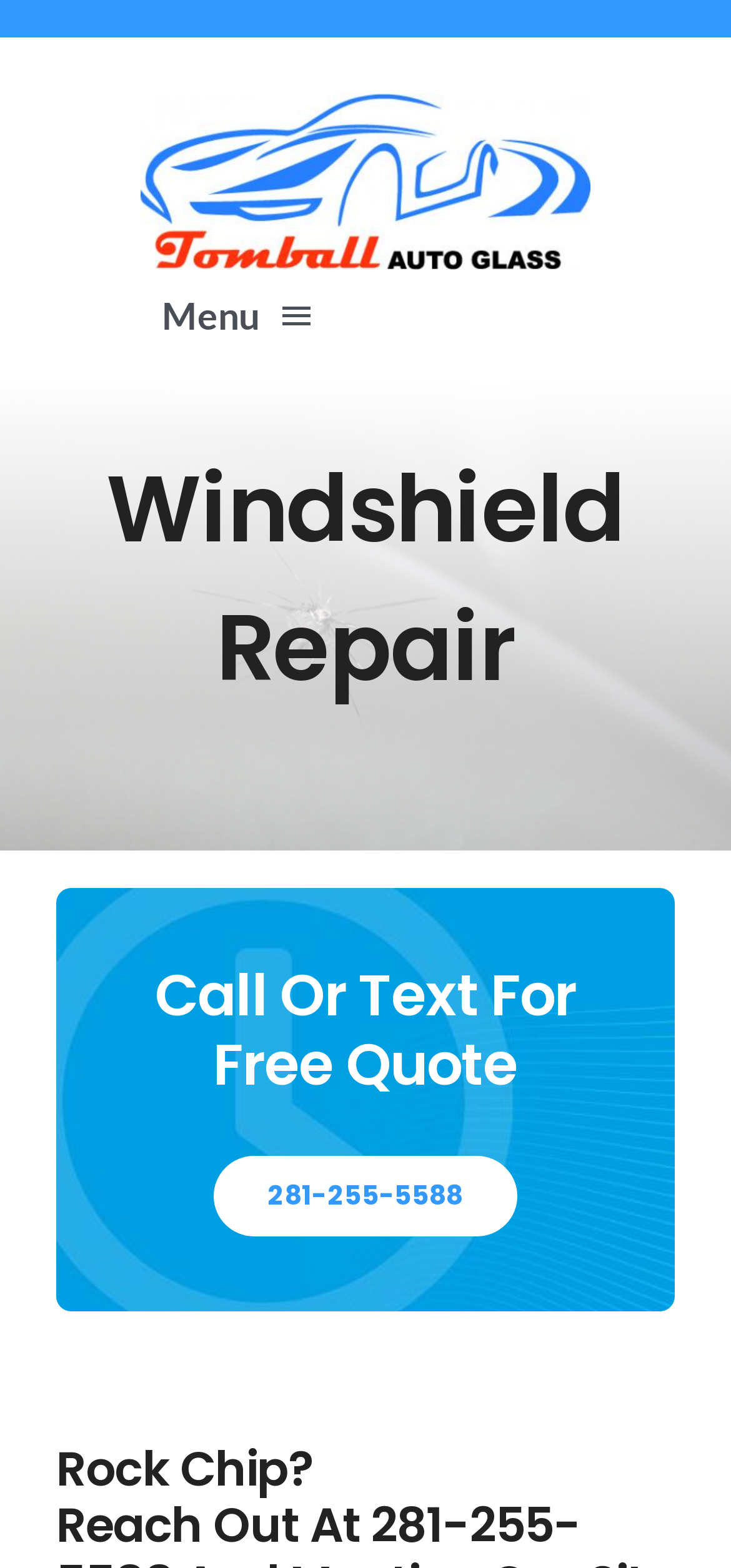Locate the bounding box coordinates of the clickable region necessary to complete the following instruction: "Click the Contact Us link". Provide the coordinates in the format of four float numbers between 0 and 1, i.e., [left, top, right, bottom].

[0.0, 0.574, 1.0, 0.652]